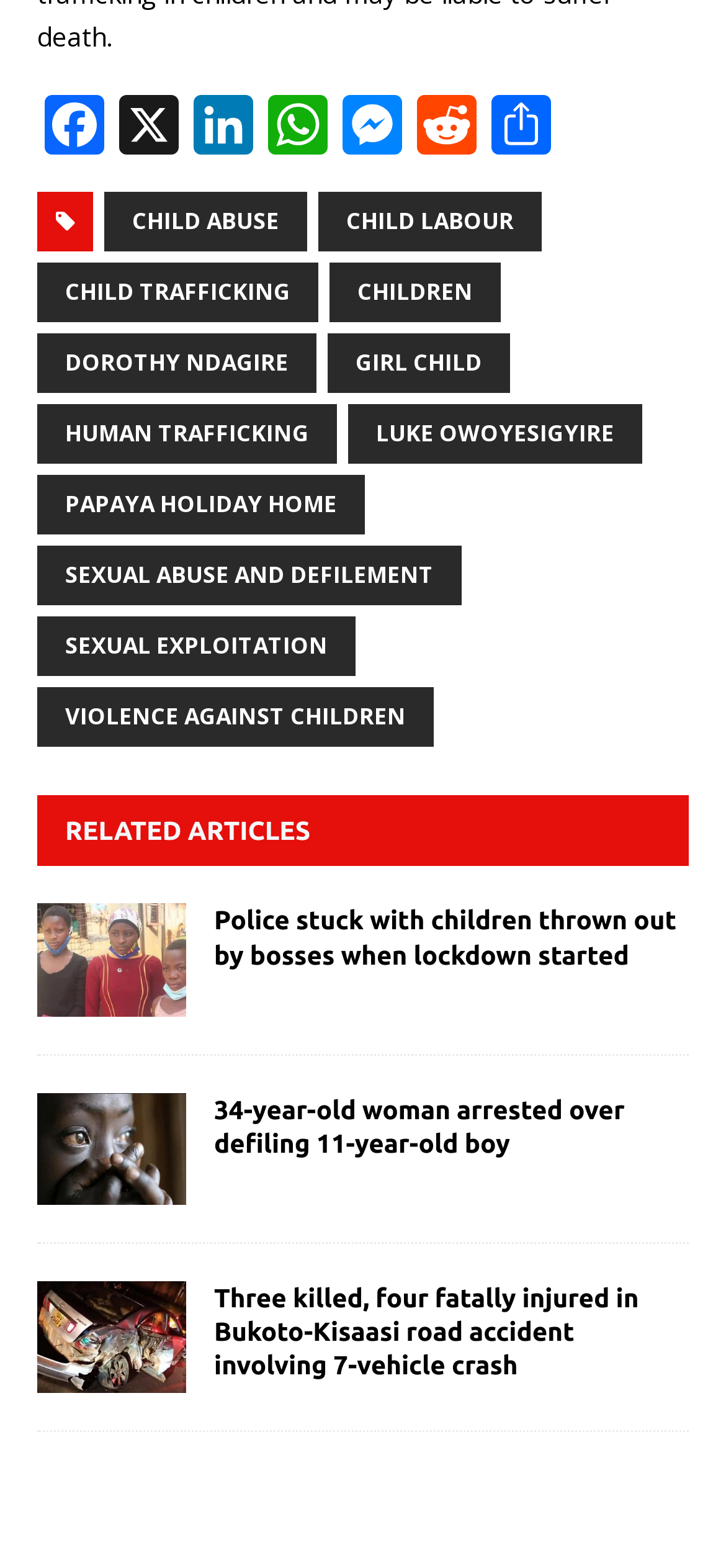Examine the image carefully and respond to the question with a detailed answer: 
What is the theme of the links in the top row?

The links in the top row have text such as 'Facebook', 'LinkedIn', and 'WhatsApp', which are all social media platforms, indicating that the theme of the links in the top row is social media.